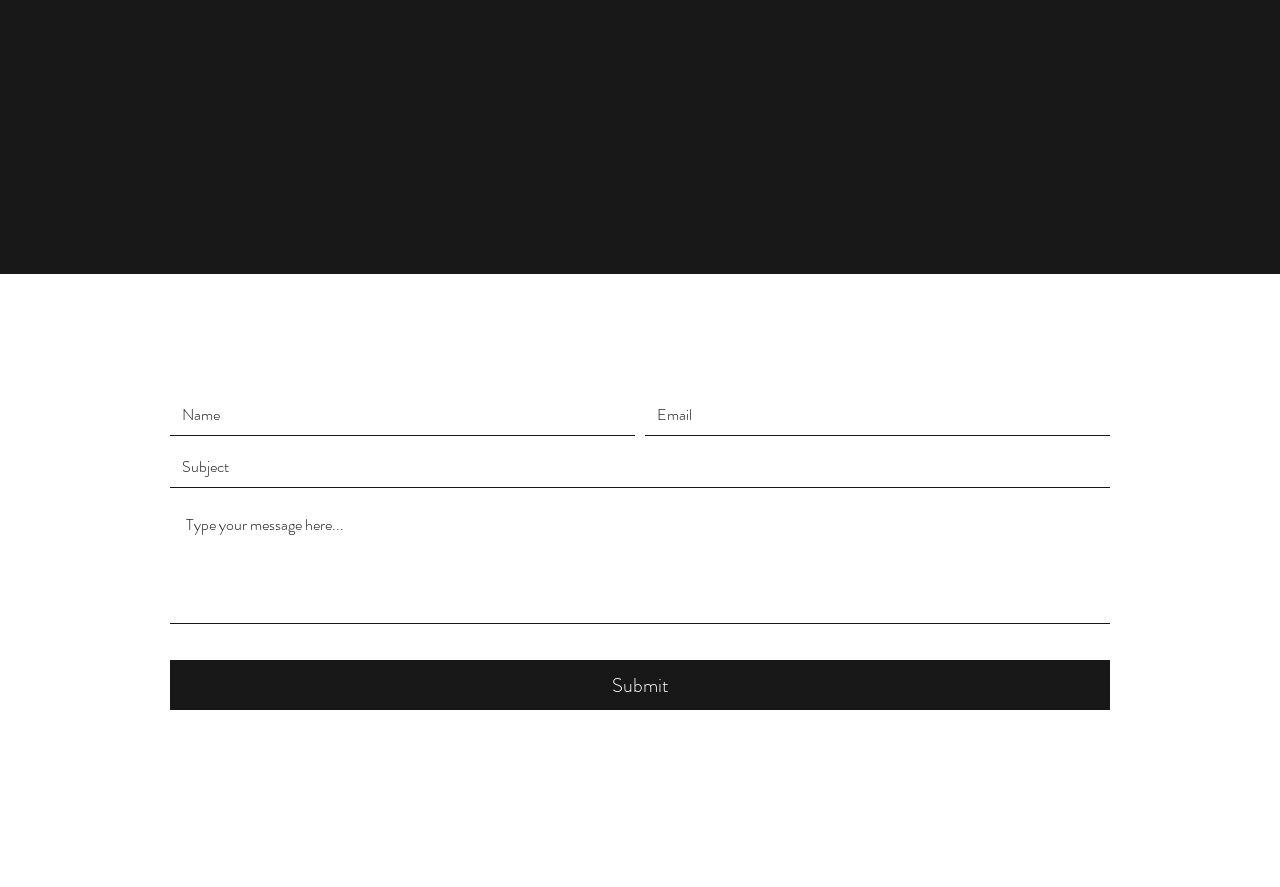Locate the bounding box coordinates of the element you need to click to accomplish the task described by this instruction: "Enter your name".

[0.133, 0.444, 0.496, 0.492]